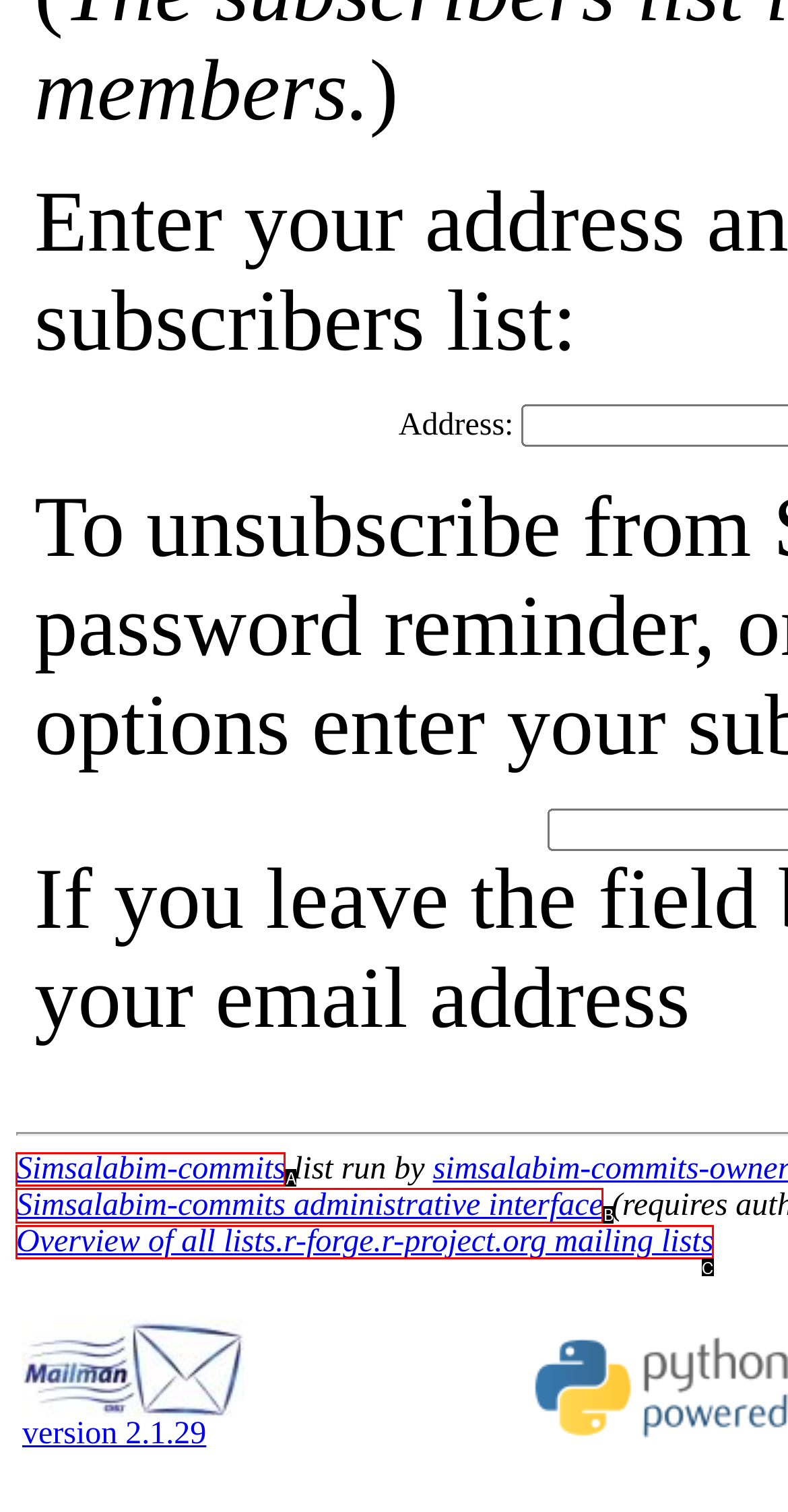Identify the letter corresponding to the UI element that matches this description: https://tweetsets.library.gwu.edu/
Answer using only the letter from the provided options.

None